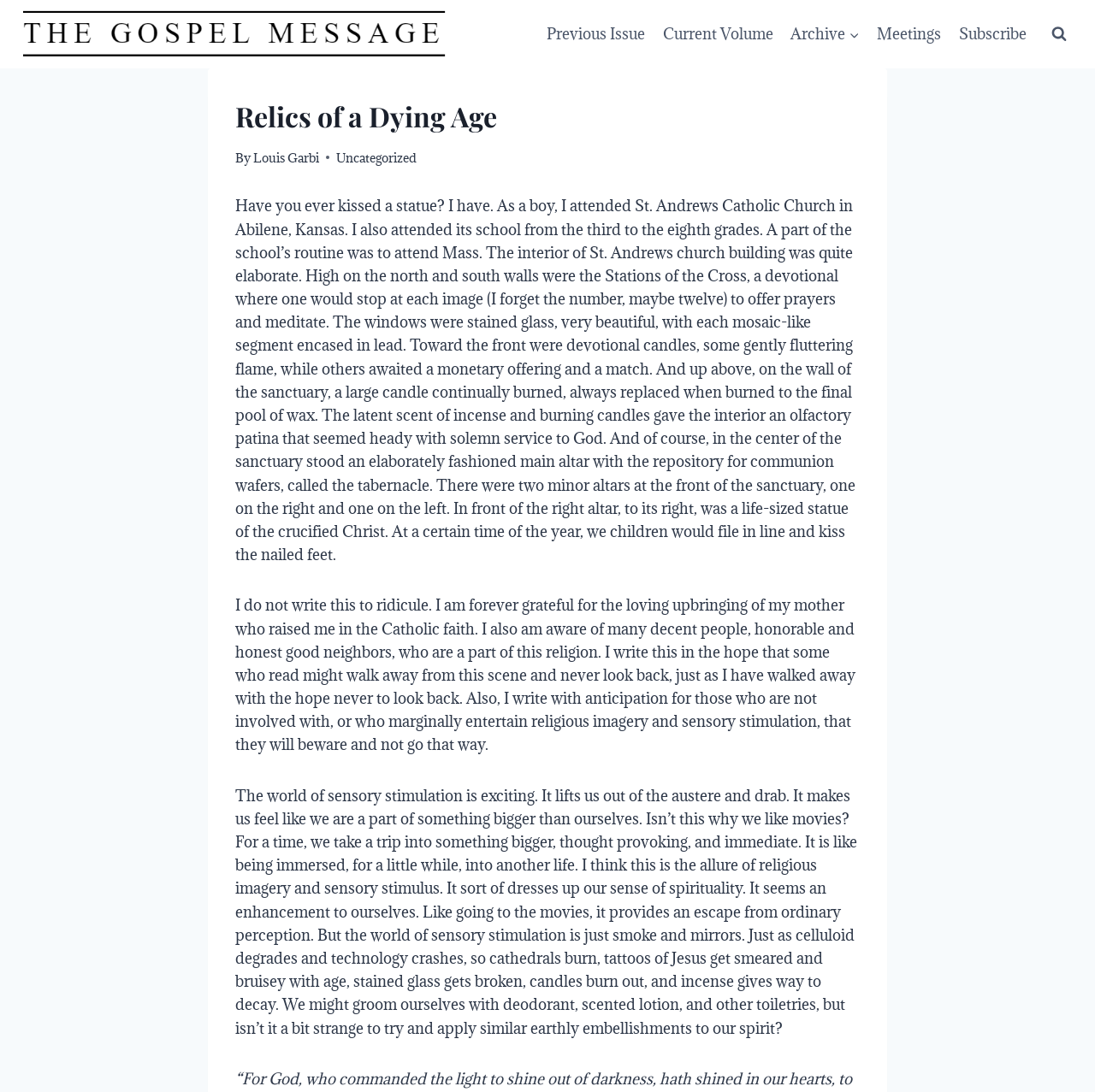Locate the bounding box coordinates of the element you need to click to accomplish the task described by this instruction: "View the 'Archive' menu".

[0.714, 0.013, 0.793, 0.05]